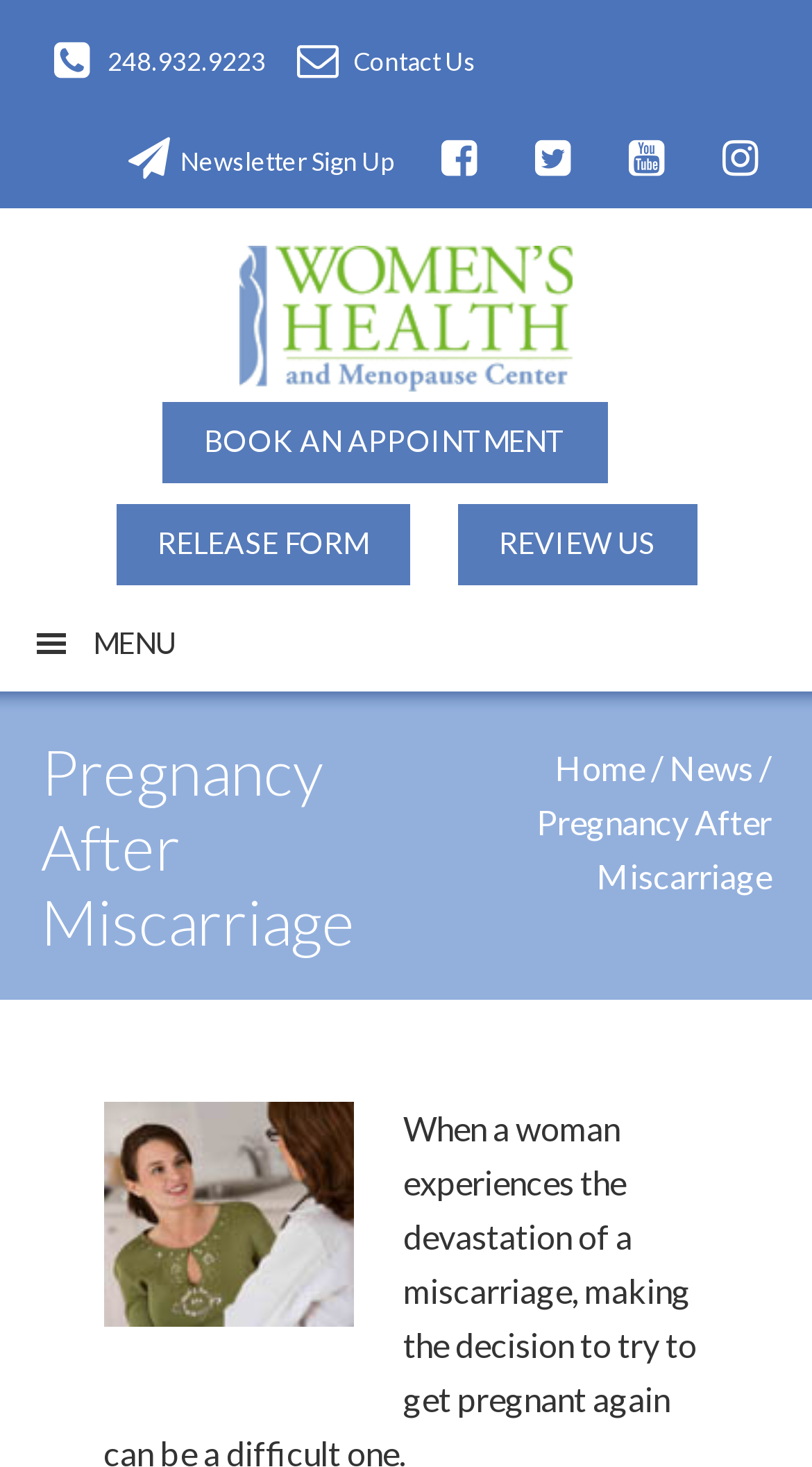What is the topic of the current page?
Carefully examine the image and provide a detailed answer to the question.

I found the topic of the current page by looking at the heading on the page, which has the text 'Pregnancy After Miscarriage'. This heading appears to be the main topic of the page.